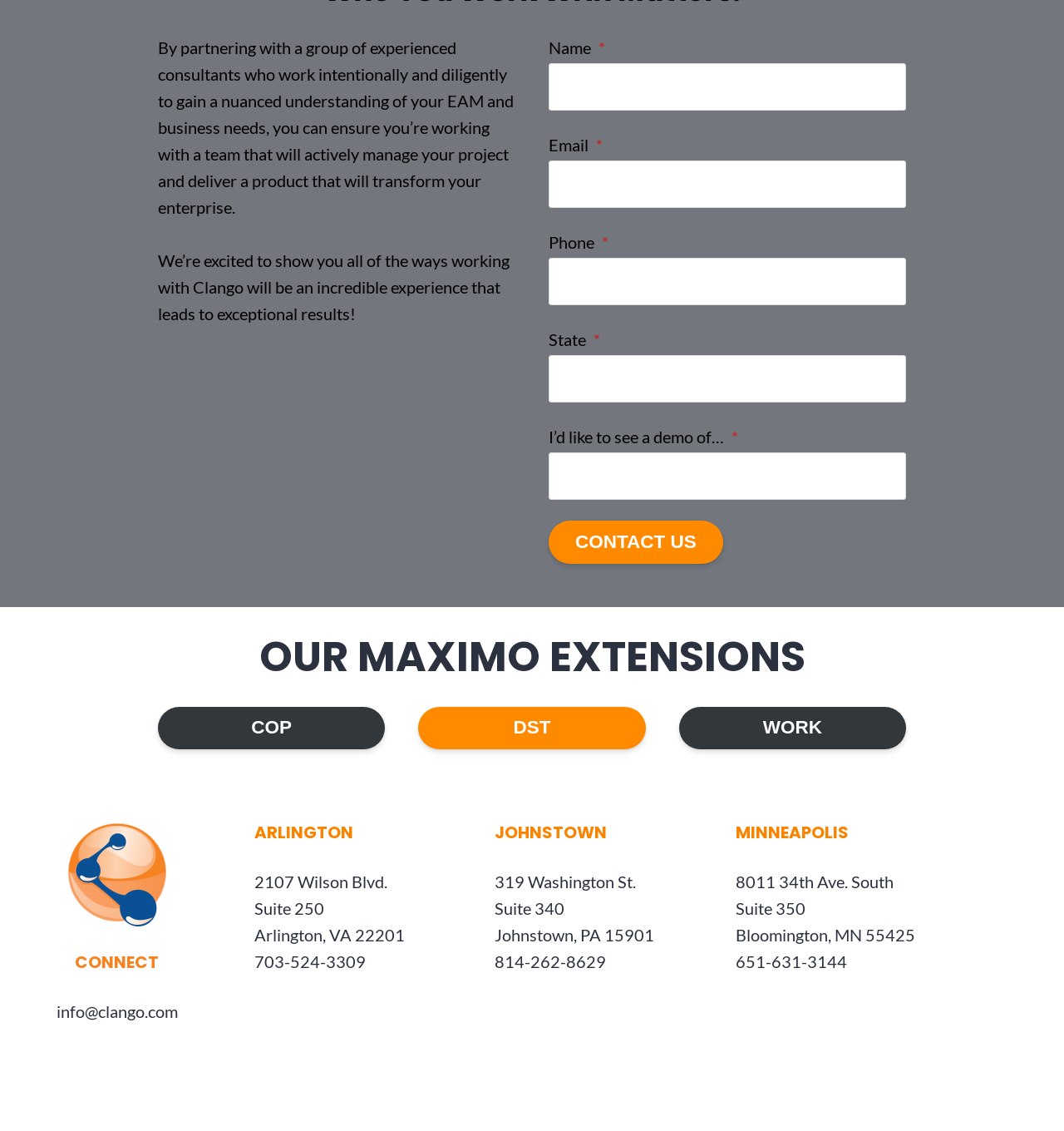Locate the bounding box coordinates of the element's region that should be clicked to carry out the following instruction: "View wish list". The coordinates need to be four float numbers between 0 and 1, i.e., [left, top, right, bottom].

None